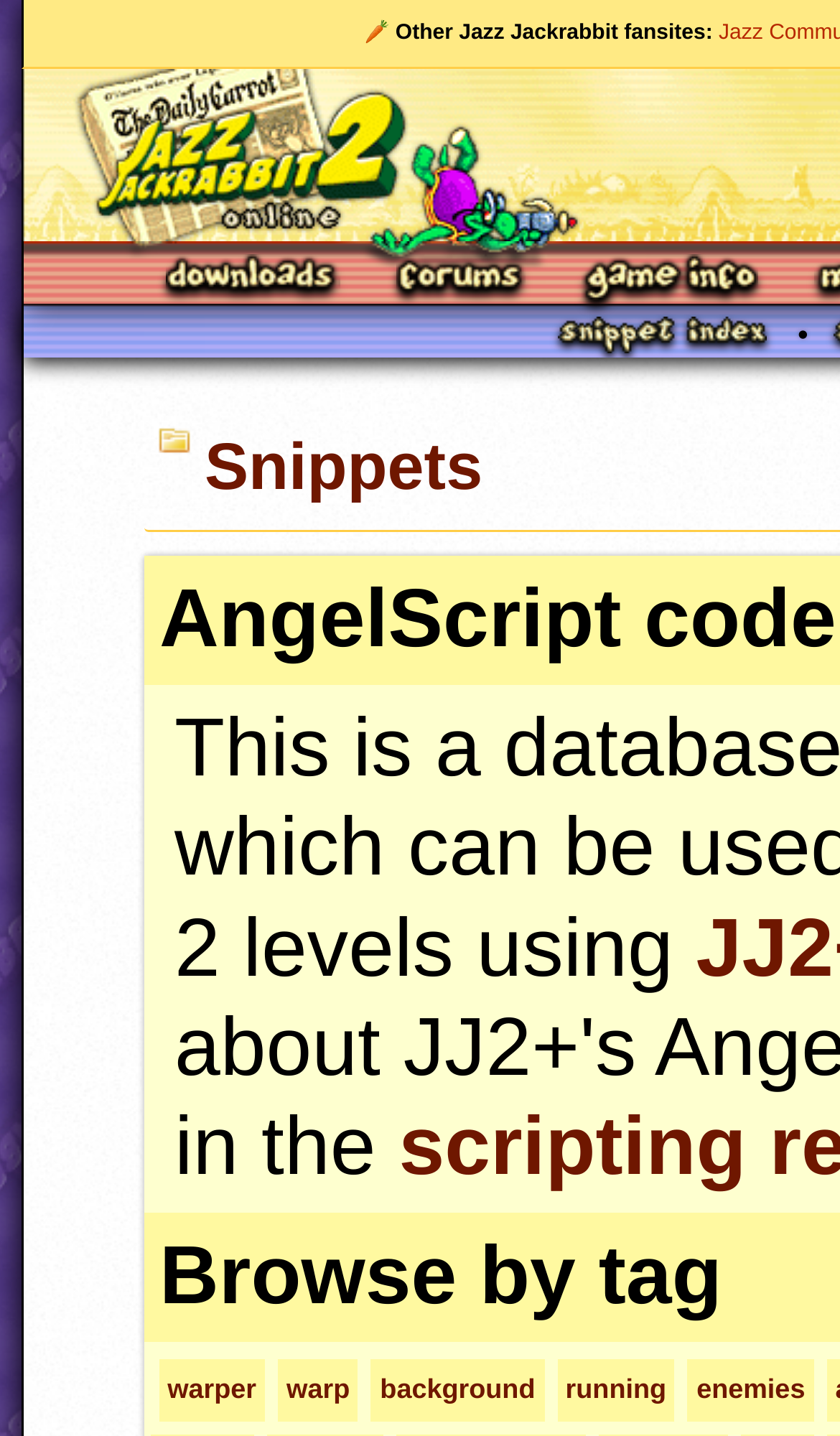What is the last snippet-related link? Based on the screenshot, please respond with a single word or phrase.

Snippet index